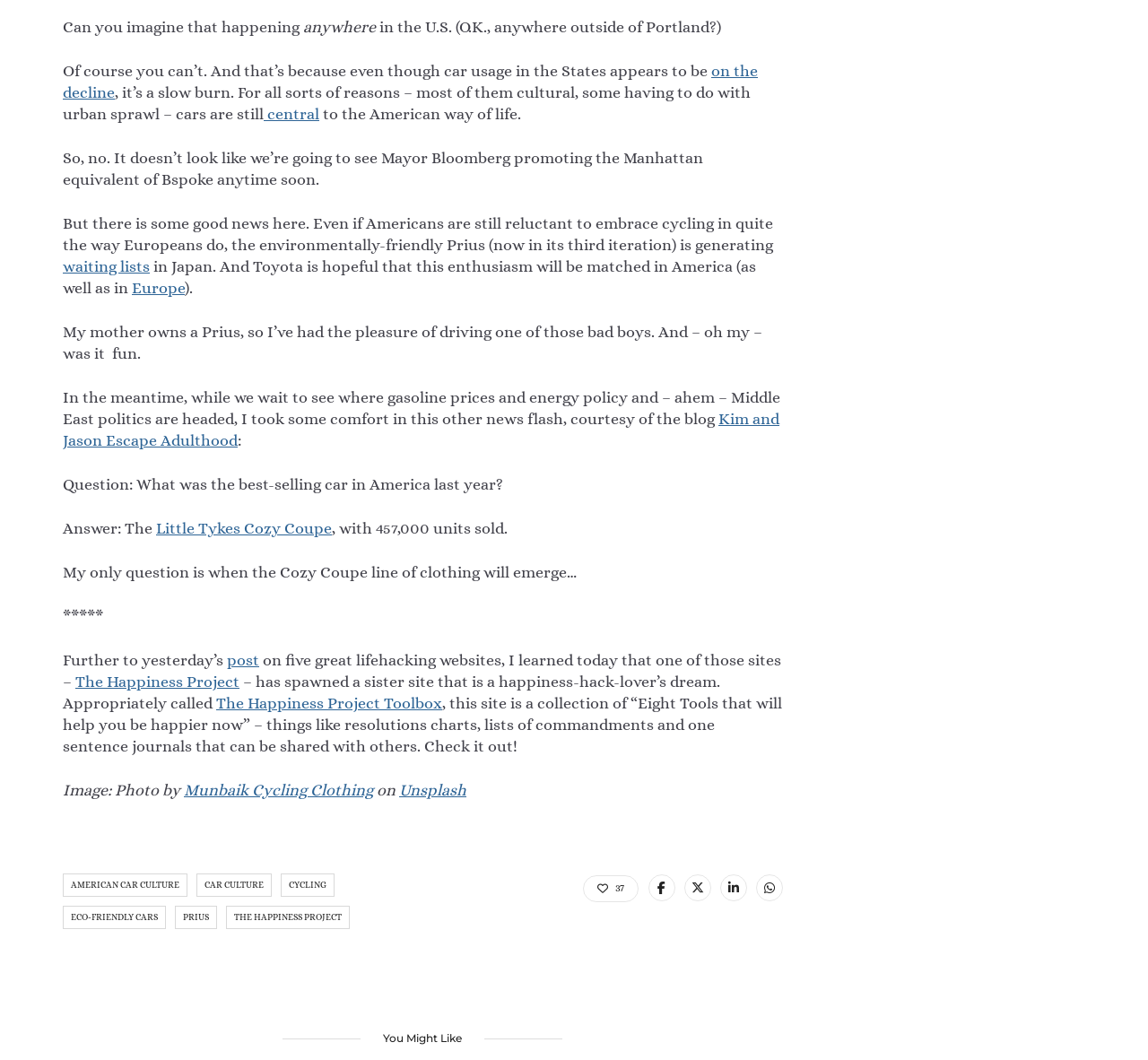Can you look at the image and give a comprehensive answer to the question:
What is the name of the website that is a happiness-hack-lover's dream?

The article mentions that 'The Happiness Project' has spawned a sister site called 'The Happiness Project Toolbox', which is a collection of tools to help people be happier, including resolutions charts, lists of commandments, and one sentence journals that can be shared with others.